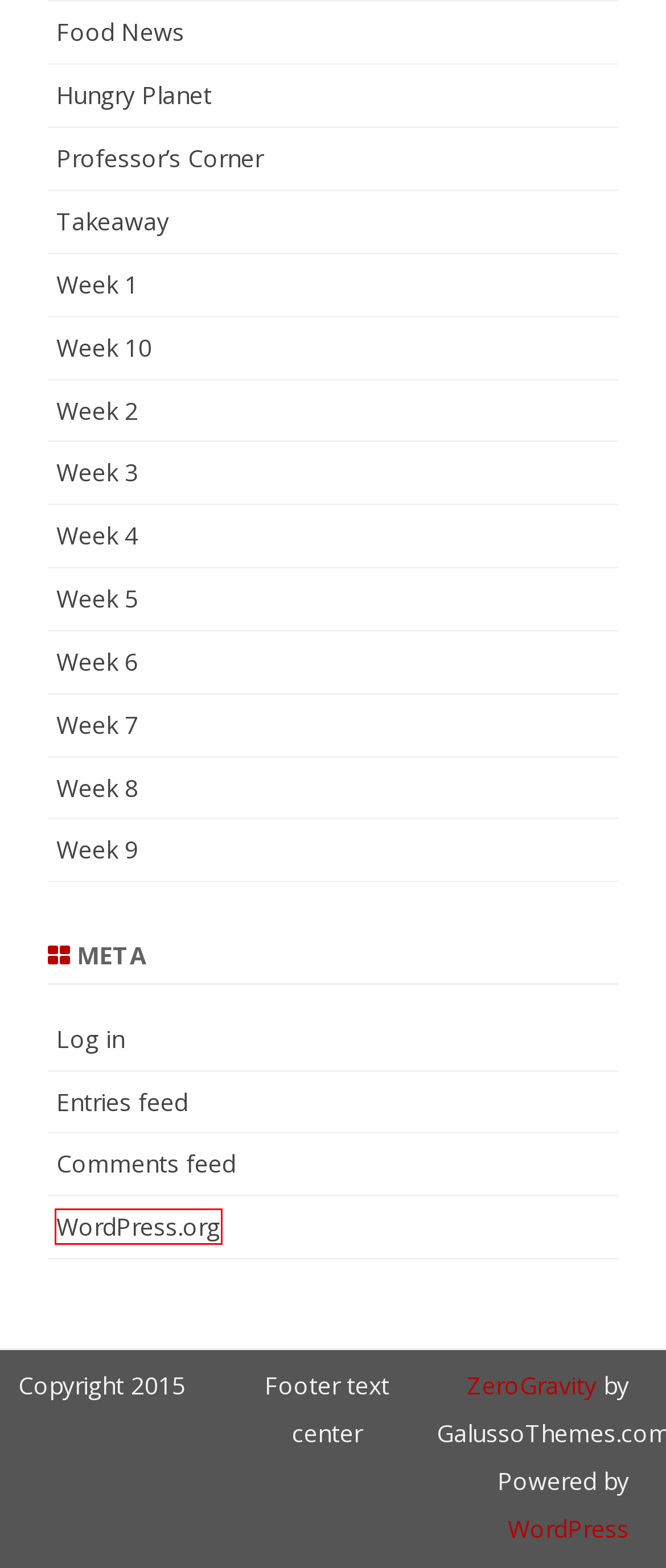Analyze the screenshot of a webpage with a red bounding box and select the webpage description that most accurately describes the new page resulting from clicking the element inside the red box. Here are the candidates:
A. Blog Tool, Publishing Platform, and CMS – WordPress.org
B. Comments for Political Ecology of the World Food System
C. Week 6 – Political Ecology of the World Food System
D. Week 1 – Political Ecology of the World Food System
E. Week 8 – Political Ecology of the World Food System
F. Week 3 – Political Ecology of the World Food System
G. Week 9 – Political Ecology of the World Food System
H. Food News – Political Ecology of the World Food System

A